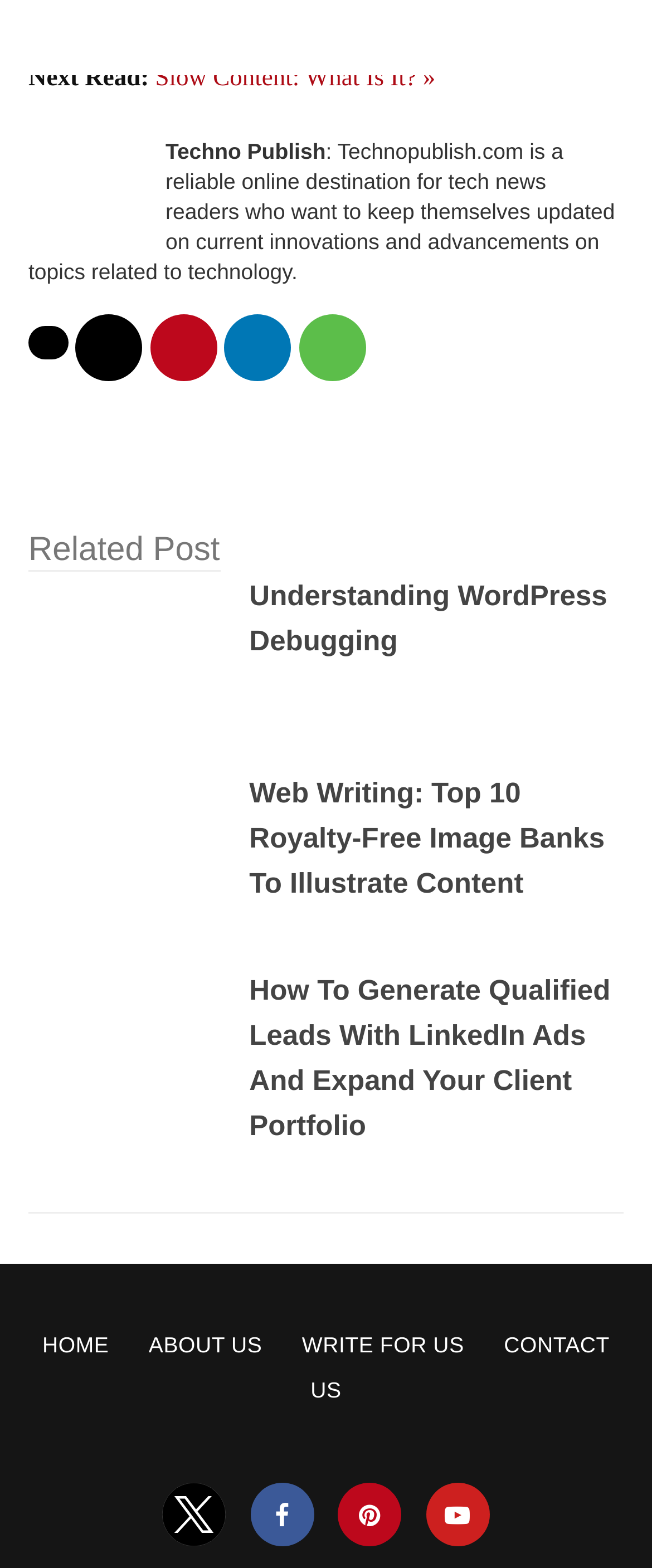Please determine the bounding box coordinates of the clickable area required to carry out the following instruction: "Read the article about slow content". The coordinates must be four float numbers between 0 and 1, represented as [left, top, right, bottom].

[0.238, 0.041, 0.668, 0.058]